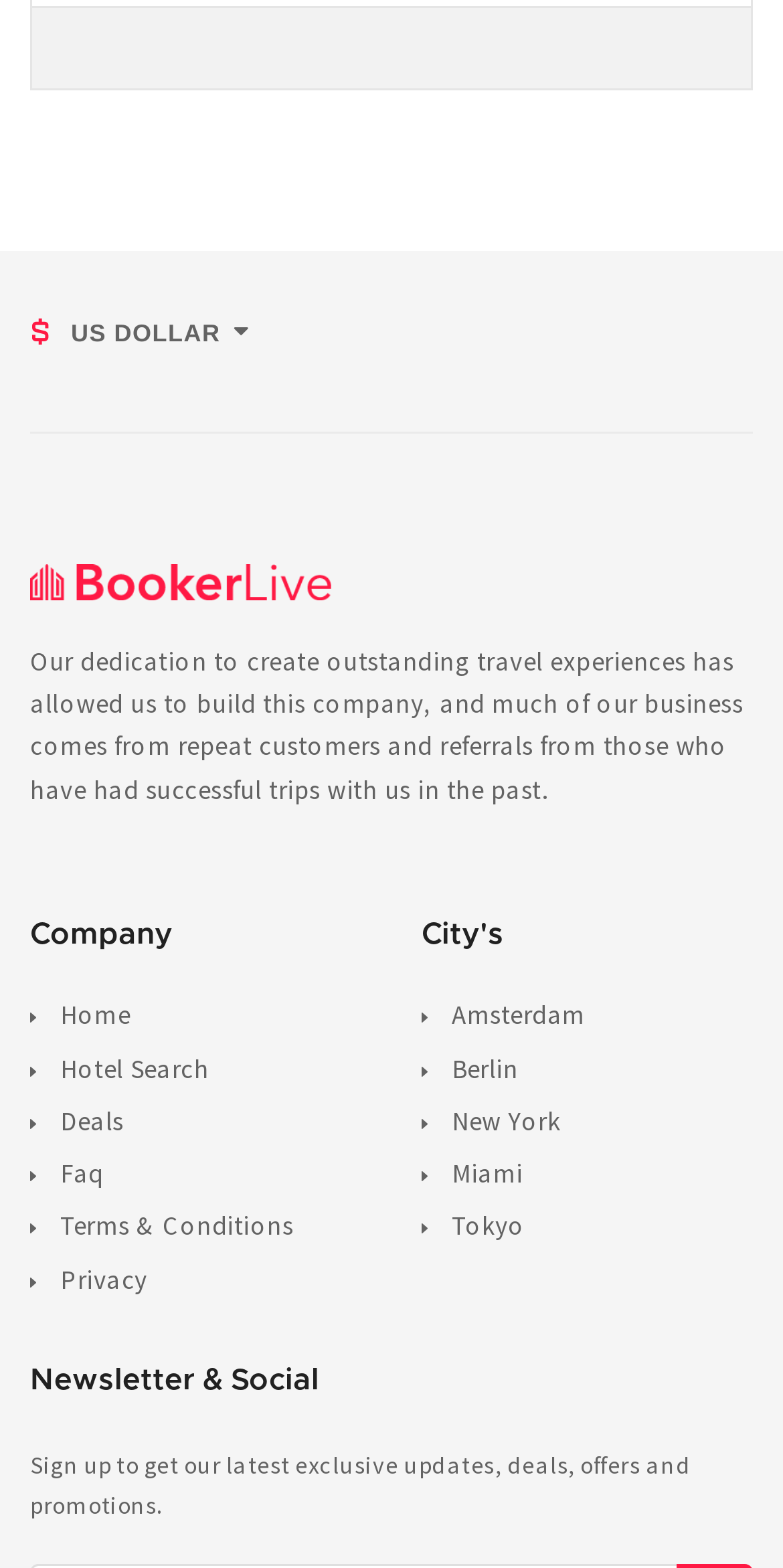Using the given element description, provide the bounding box coordinates (top-left x, top-left y, bottom-right x, bottom-right y) for the corresponding UI element in the screenshot: Terms & Conditions

[0.077, 0.771, 0.374, 0.793]